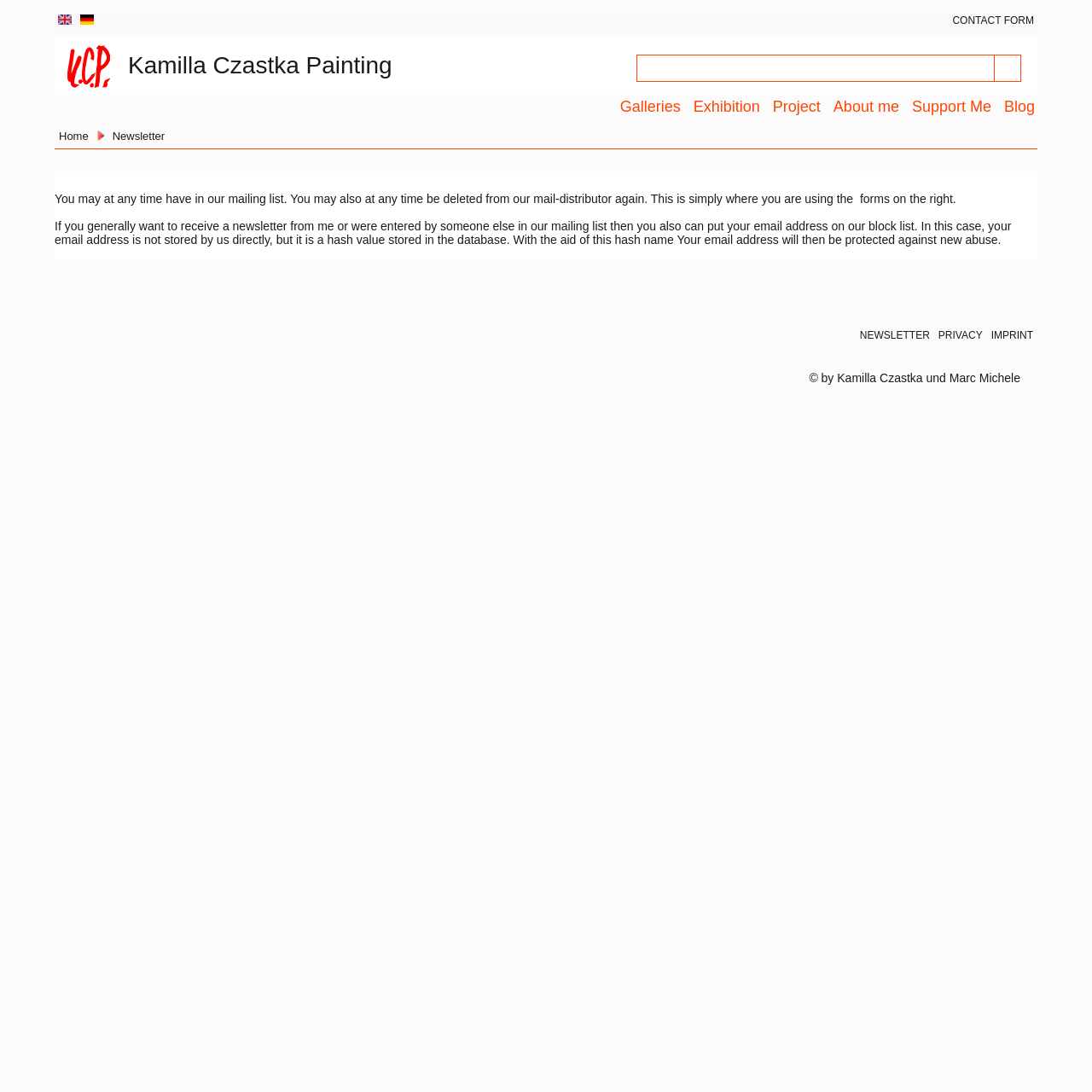Identify the bounding box coordinates of the clickable region necessary to fulfill the following instruction: "Contact me". The bounding box coordinates should be four float numbers between 0 and 1, i.e., [left, top, right, bottom].

[0.872, 0.013, 0.947, 0.024]